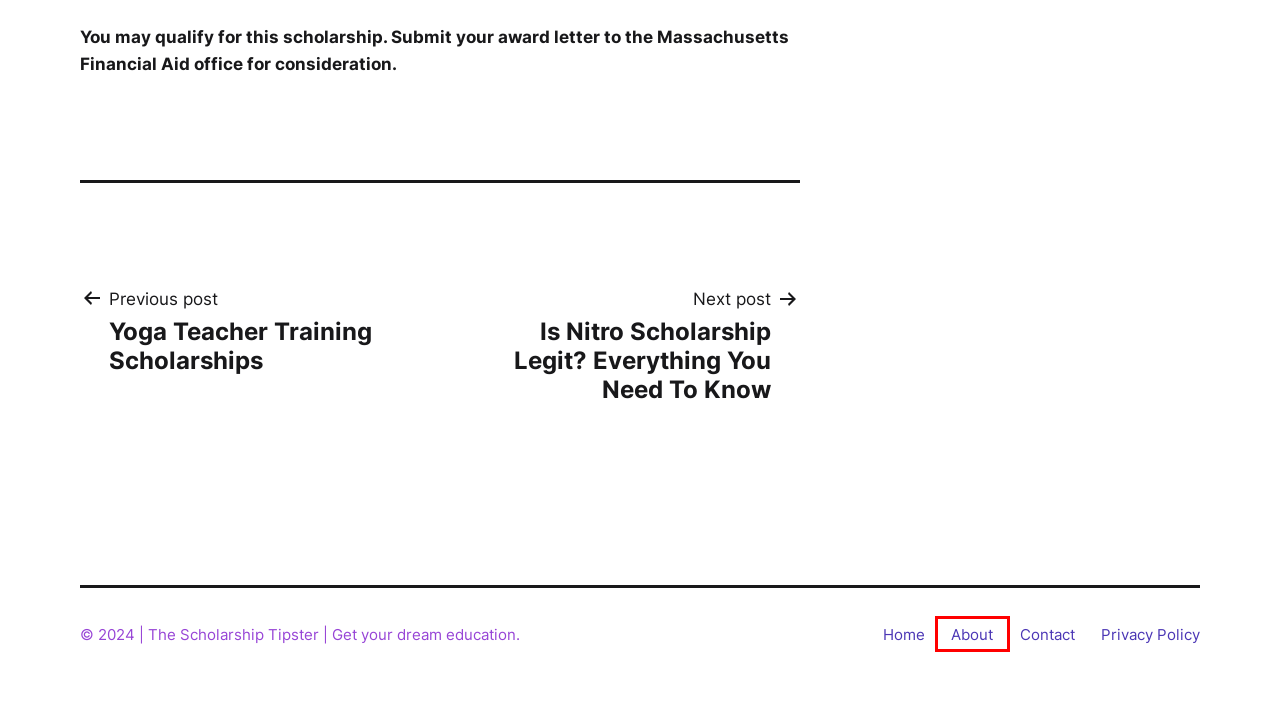You are provided with a screenshot of a webpage that has a red bounding box highlighting a UI element. Choose the most accurate webpage description that matches the new webpage after clicking the highlighted element. Here are your choices:
A. Contact - The Scholarship Tipster
B. Dream Scholarship by Archives - The Scholarship Tipster
C. Wycliffe M., Author at The Scholarship Tipster
D. Yoga Teacher Training Scholarships - The Scholarship Tipster
E. 1 for 2 Education Foundation Scholarship - The Scholarship Tipster
F. About - The Scholarship Tipster
G. Davidson Scholarship - The Scholarship Tipster
H. Privacy Policy - The Scholarship Tipster

F